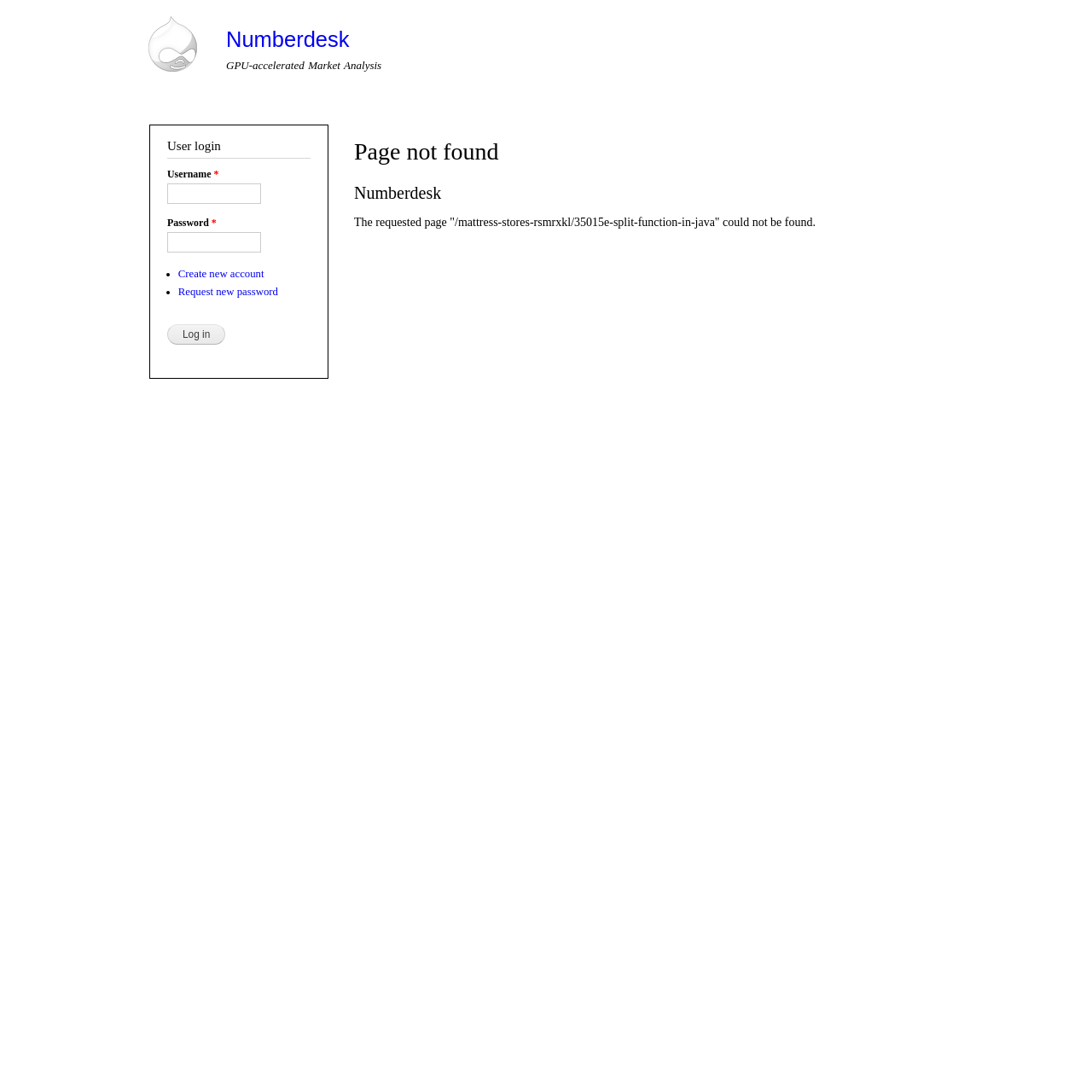Examine the screenshot and answer the question in as much detail as possible: What is the platform that powers the website?

The platform that powers the website can be determined by looking at the link 'Drupal' at the bottom of the page, which suggests that the website is powered by the Drupal platform.